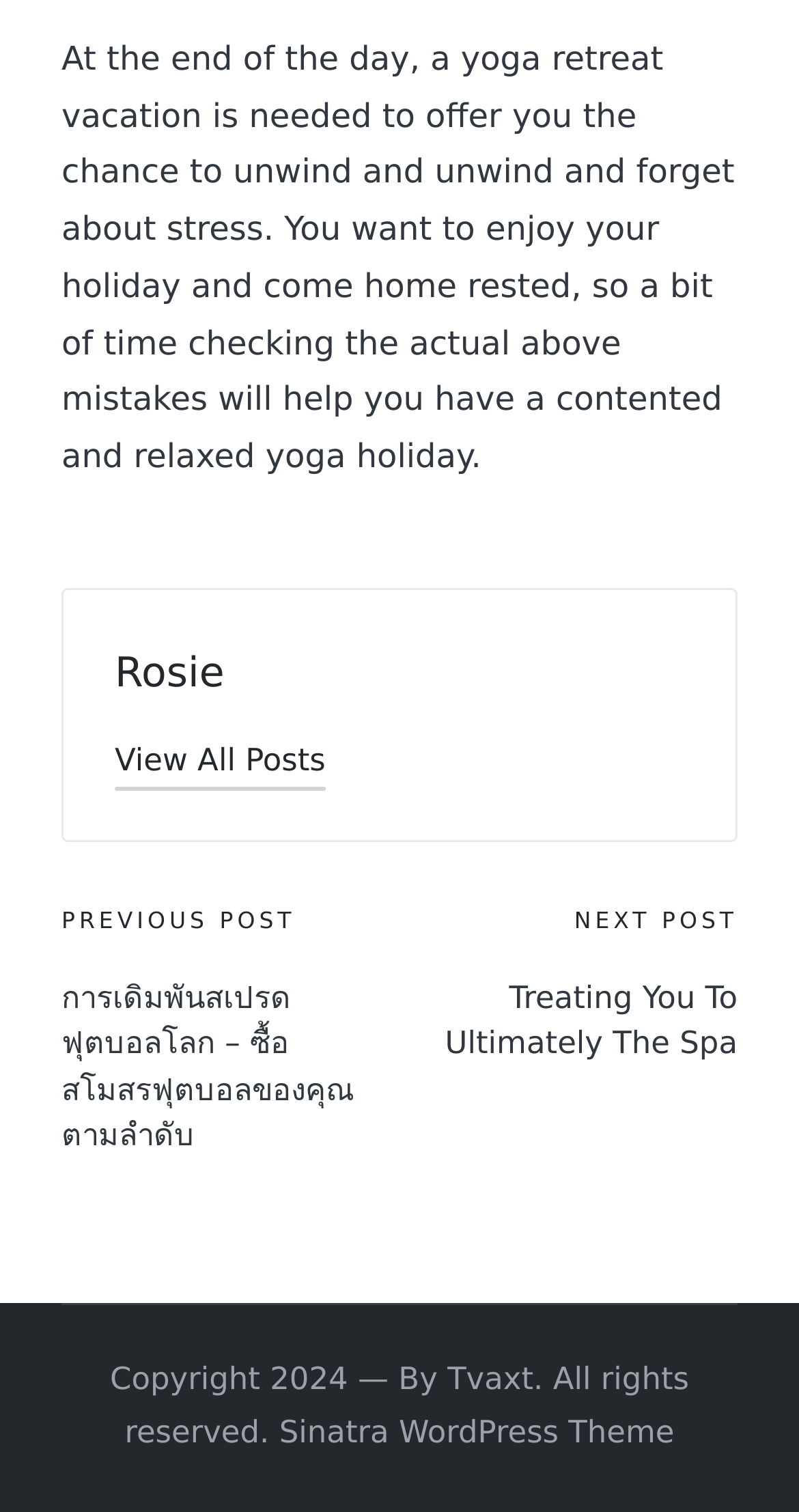What is the purpose of a yoga retreat vacation?
Based on the visual details in the image, please answer the question thoroughly.

Based on the static text at the top of the webpage, it is clear that a yoga retreat vacation is meant to provide an opportunity to unwind and relax, and to forget about stress. This suggests that the purpose of such a vacation is to rejuvenate and come back feeling rested.